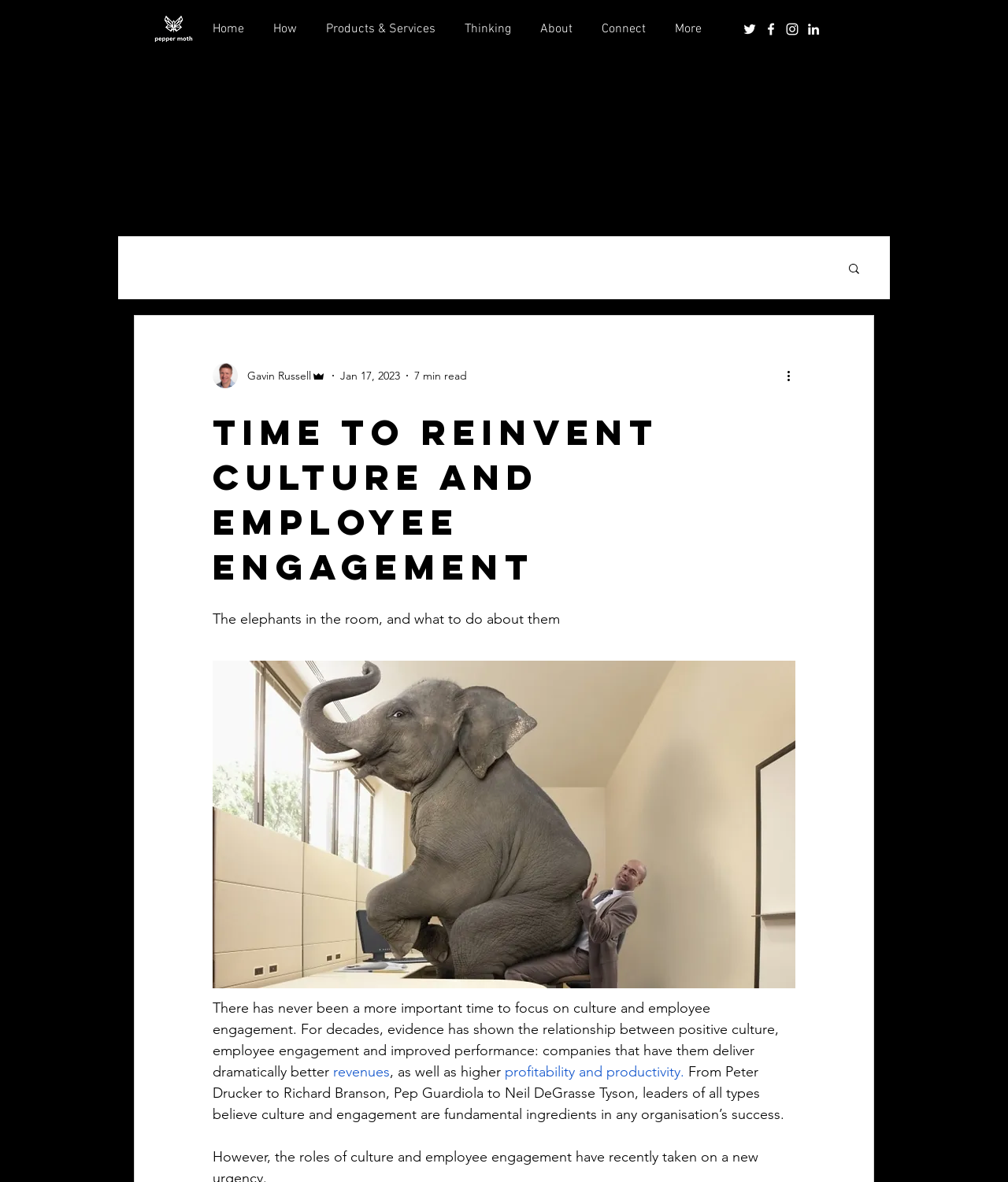What is the estimated reading time of the article?
Please give a detailed and elaborate explanation in response to the question.

I found the estimated reading time by looking at the section where the article's metadata is displayed, which includes the author's name, date, and other information. The estimated reading time is indicated as '7 min read'.